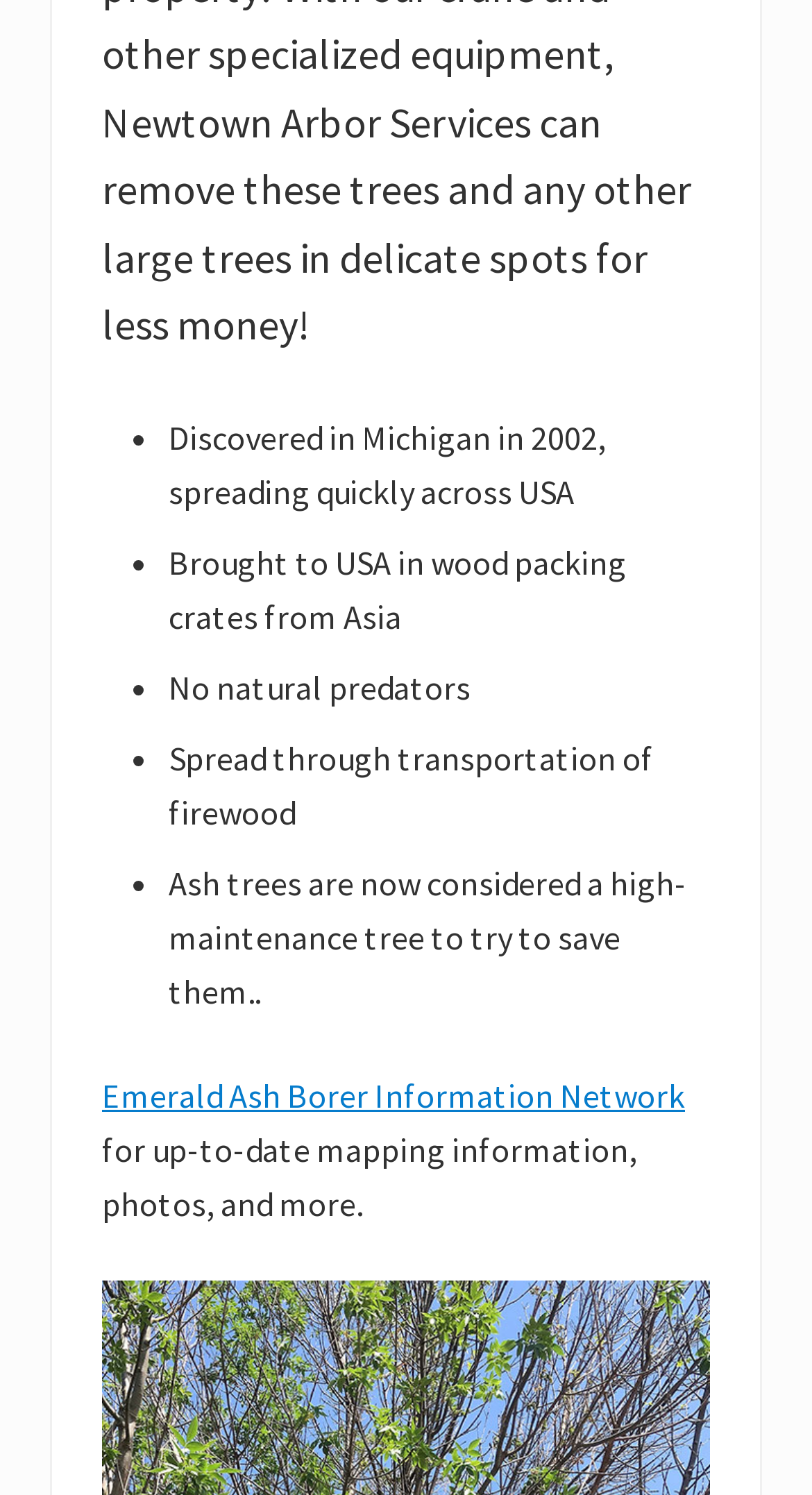Answer the following in one word or a short phrase: 
What is the origin of the Emerald Ash Borer?

Asia